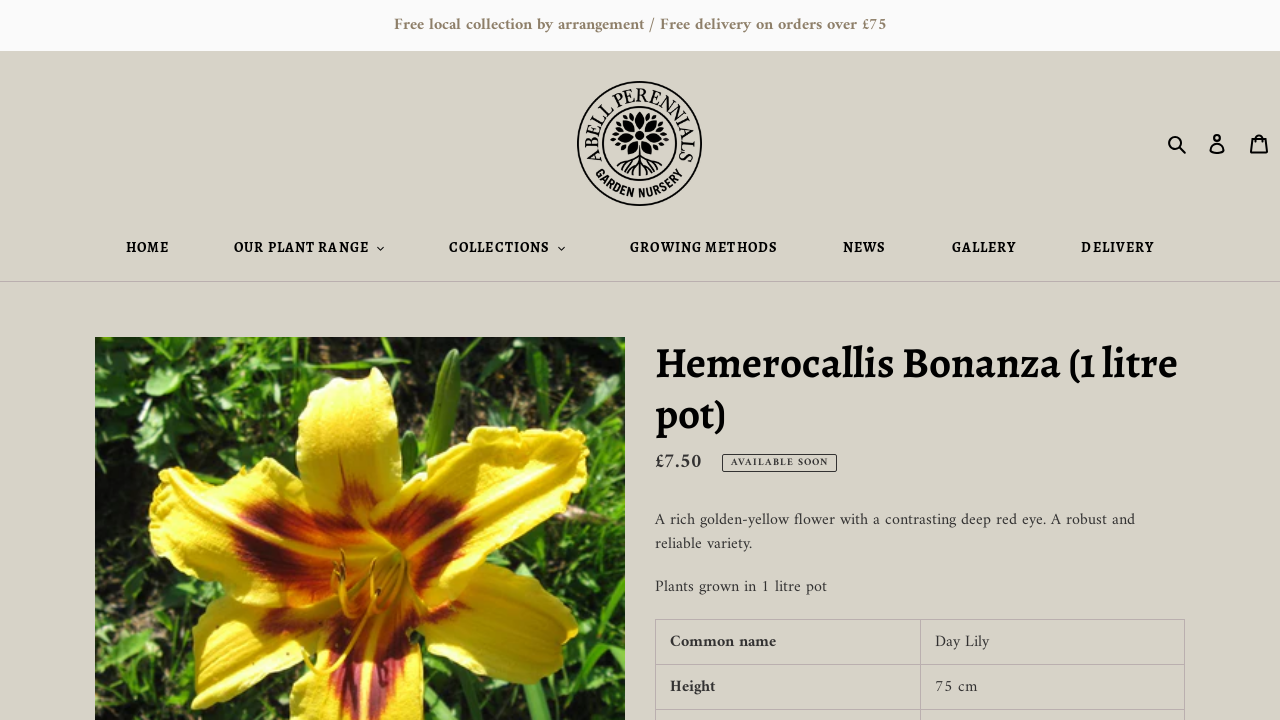Locate the bounding box coordinates of the clickable region to complete the following instruction: "View 'HOME' page."

[0.075, 0.329, 0.156, 0.362]